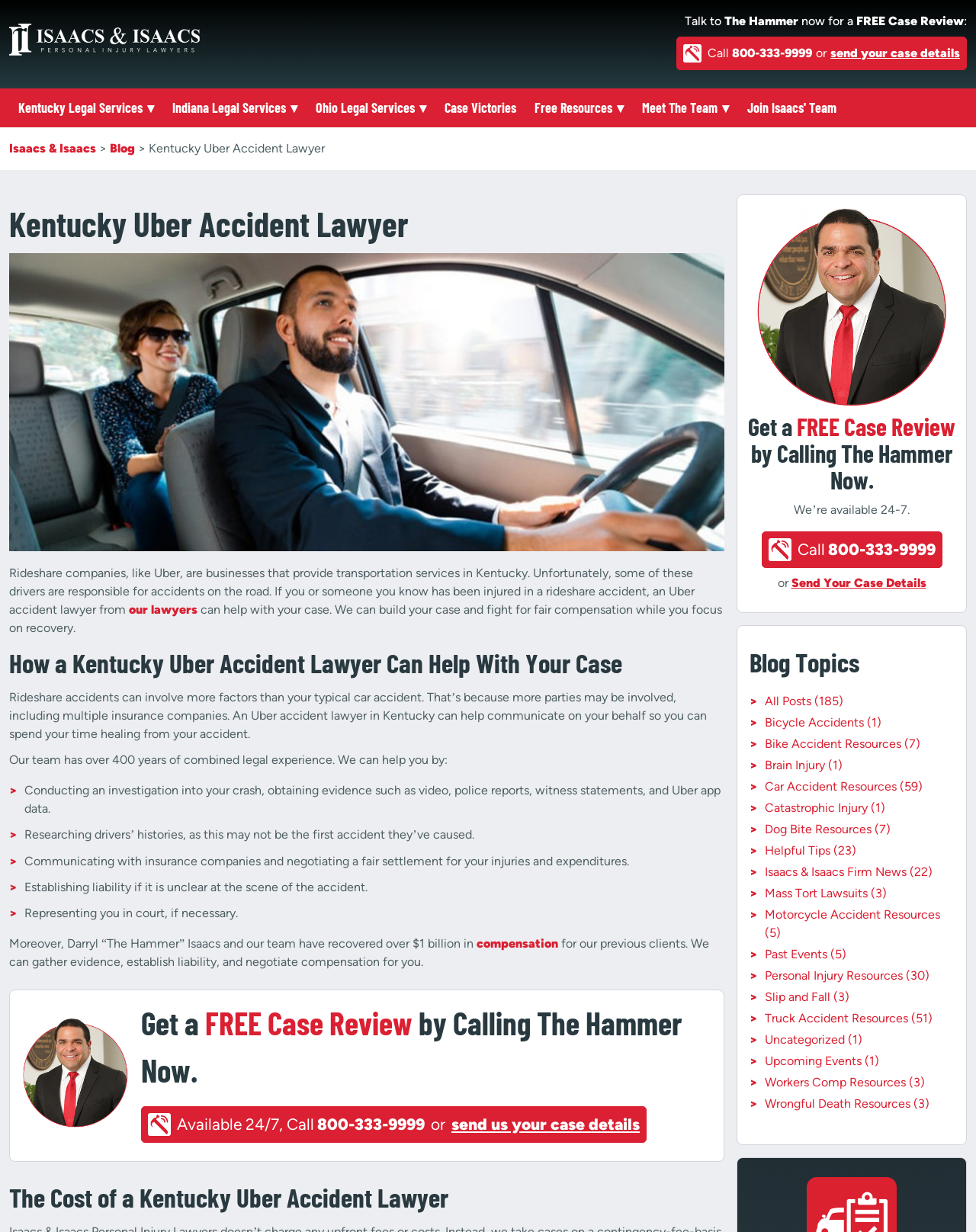Refer to the element description Meet The Team and identify the corresponding bounding box in the screenshot. Format the coordinates as (top-left x, top-left y, bottom-right x, bottom-right y) with values in the range of 0 to 1.

[0.658, 0.079, 0.735, 0.096]